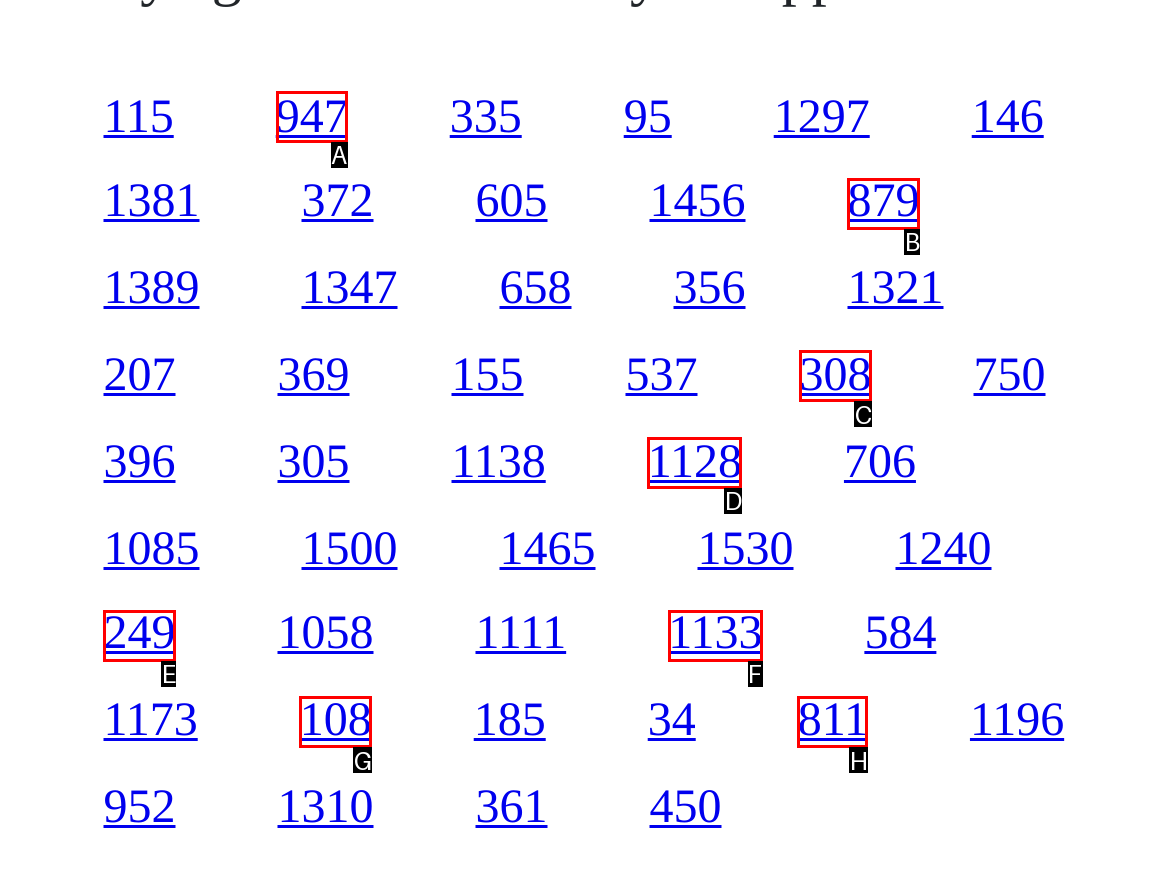Determine the letter of the element to click to accomplish this task: visit the page of link 947. Respond with the letter.

A